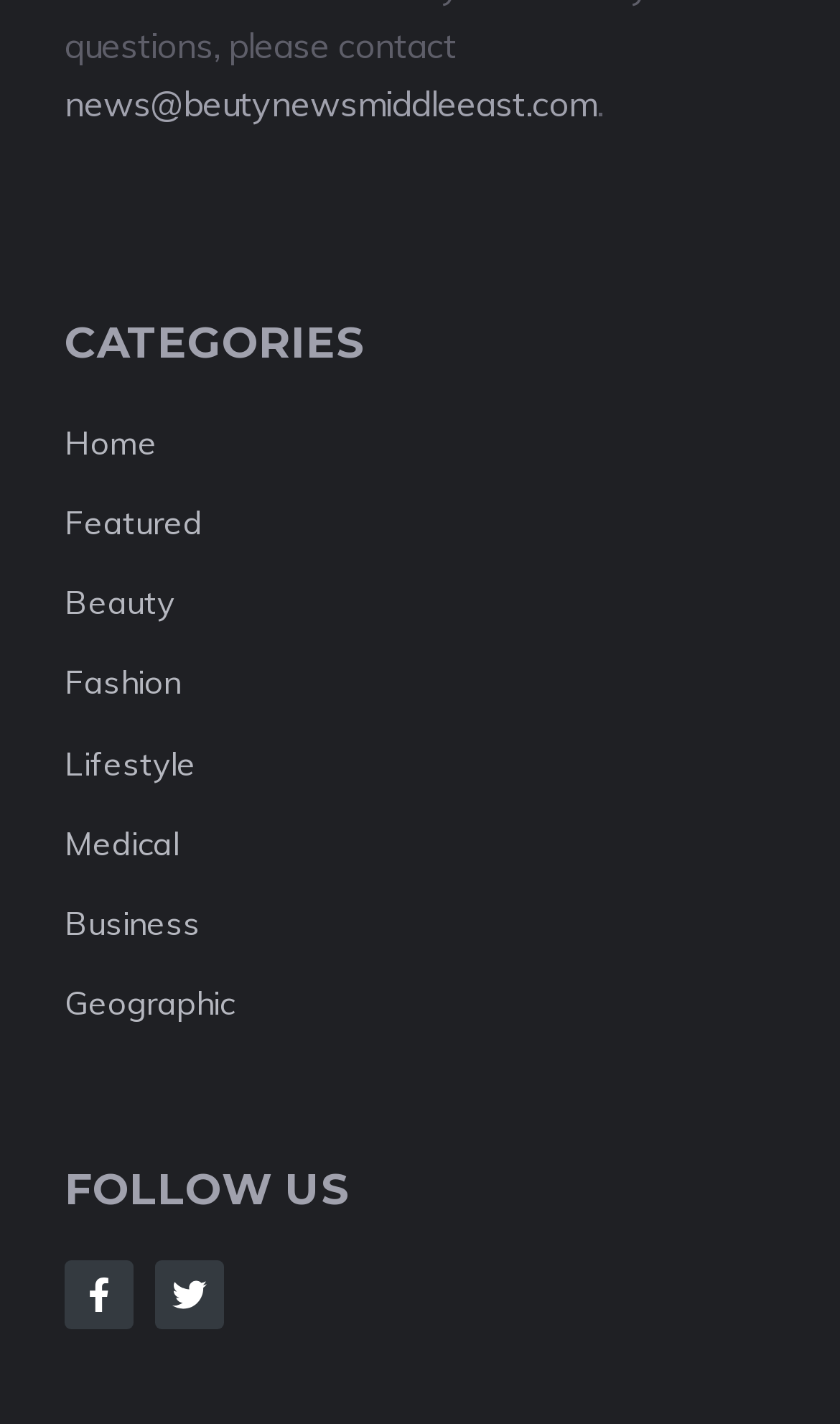Please find the bounding box coordinates of the element's region to be clicked to carry out this instruction: "view beauty news".

[0.077, 0.409, 0.208, 0.438]